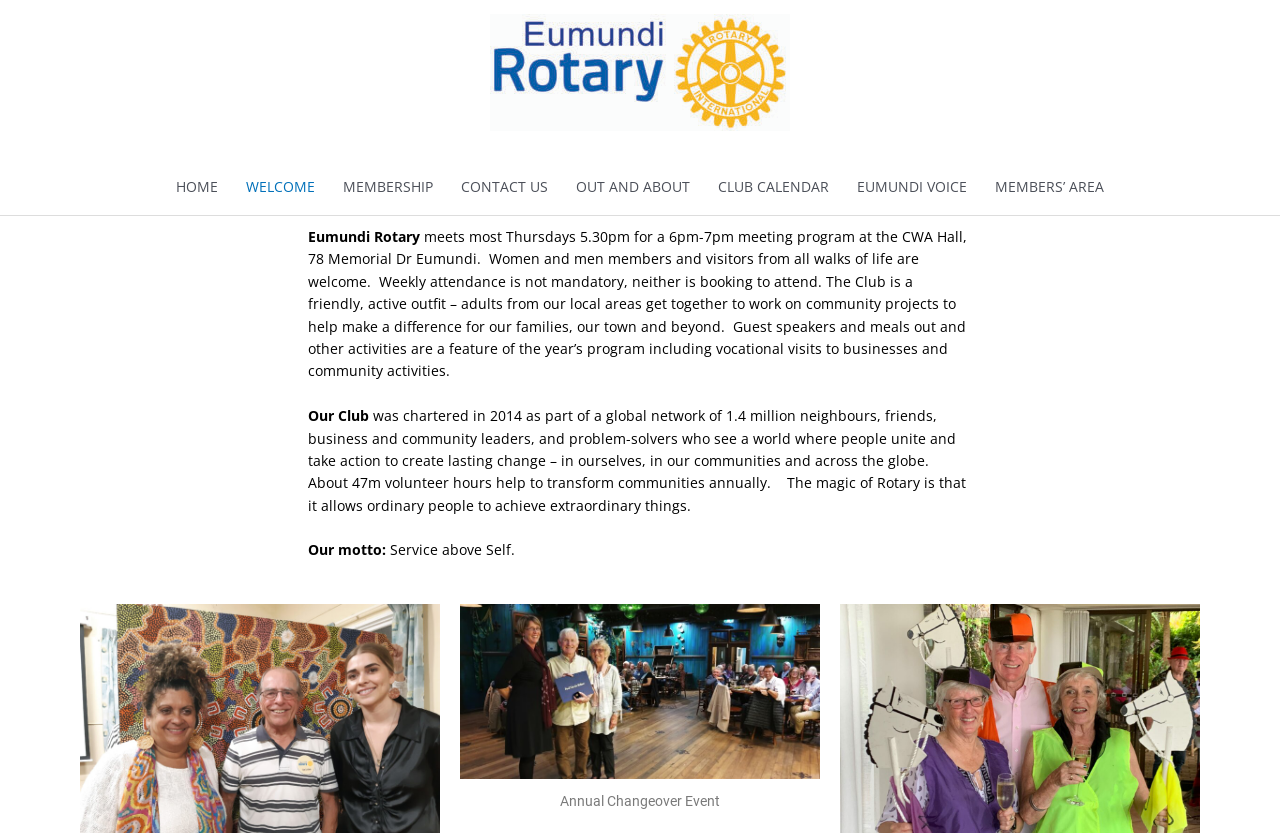Generate a thorough description of the webpage.

The webpage is about the Rotary Club of Eumundi, a community service organization. At the top, there is a logo image of the Rotary Club of Eumundi, accompanied by a link with the same name. Below the logo, there is a navigation menu with eight links: HOME, WELCOME, MEMBERSHIP, CONTACT US, OUT AND ABOUT, CLUB CALENDAR, EUMUNDI VOICE, and MEMBERS’ AREA.

In the main content area, there is a section that introduces the club, stating that it meets every Thursday at the CWA Hall in Eumundi. The text explains that the club is a friendly and active group that works on community projects, and that weekly attendance is not mandatory. The section also mentions that guest speakers, meals out, and vocational visits are part of the club's program.

Below this introduction, there are two paragraphs that provide more information about the club. The first paragraph explains that the club was chartered in 2014 as part of a global network of Rotary clubs, and that it allows ordinary people to achieve extraordinary things. The second paragraph mentions the club's motto, "Service above Self."

At the bottom of the page, there is a figure with a caption that reads "Annual Changeover Event."